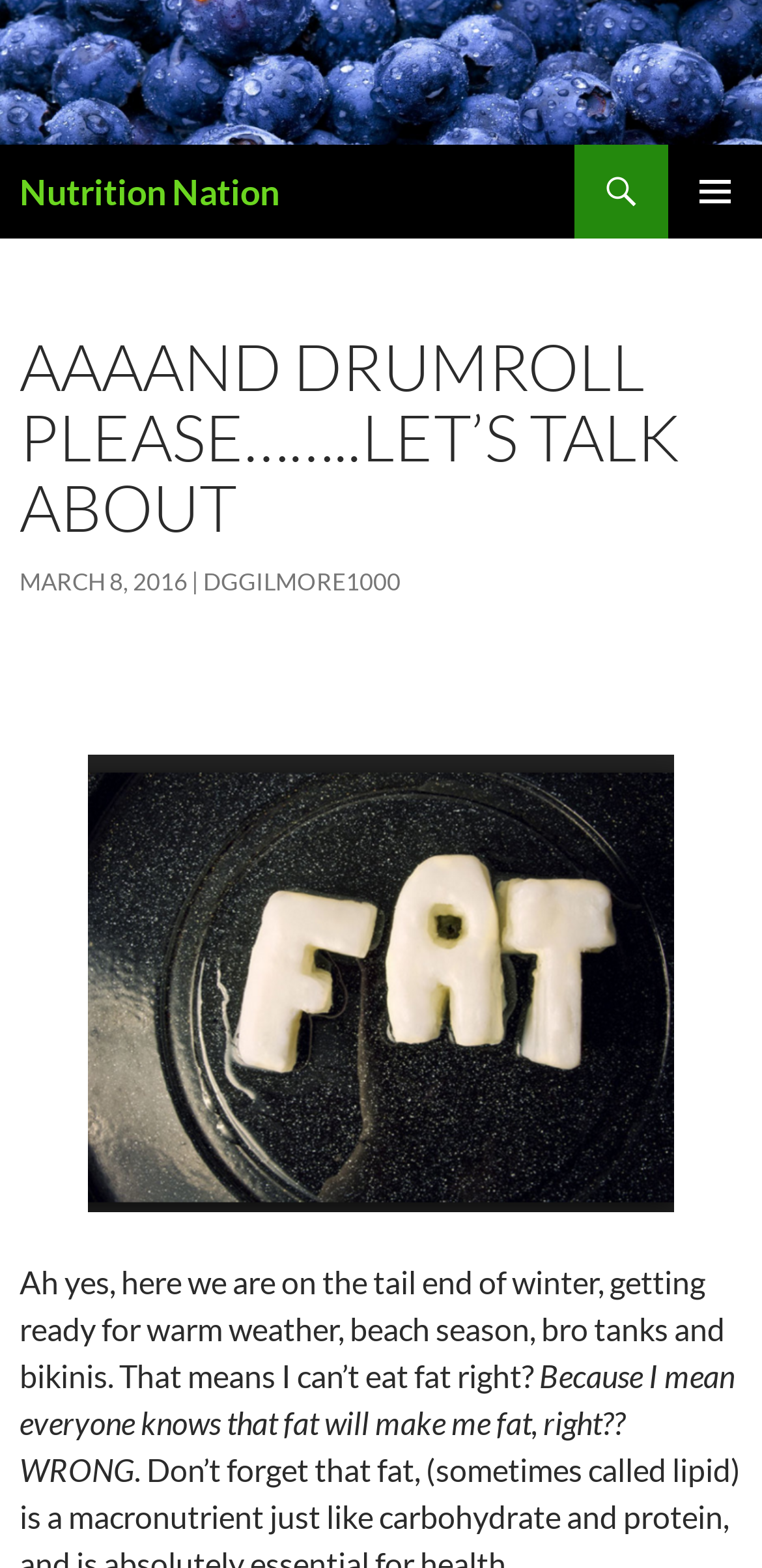What is the author's claim about fat and weight gain?
Examine the webpage screenshot and provide an in-depth answer to the question.

The author states 'Because I mean everyone knows that fat will make me fat, right?? WRONG.' This indicates that the author is arguing against the common belief that eating fat will necessarily lead to weight gain.